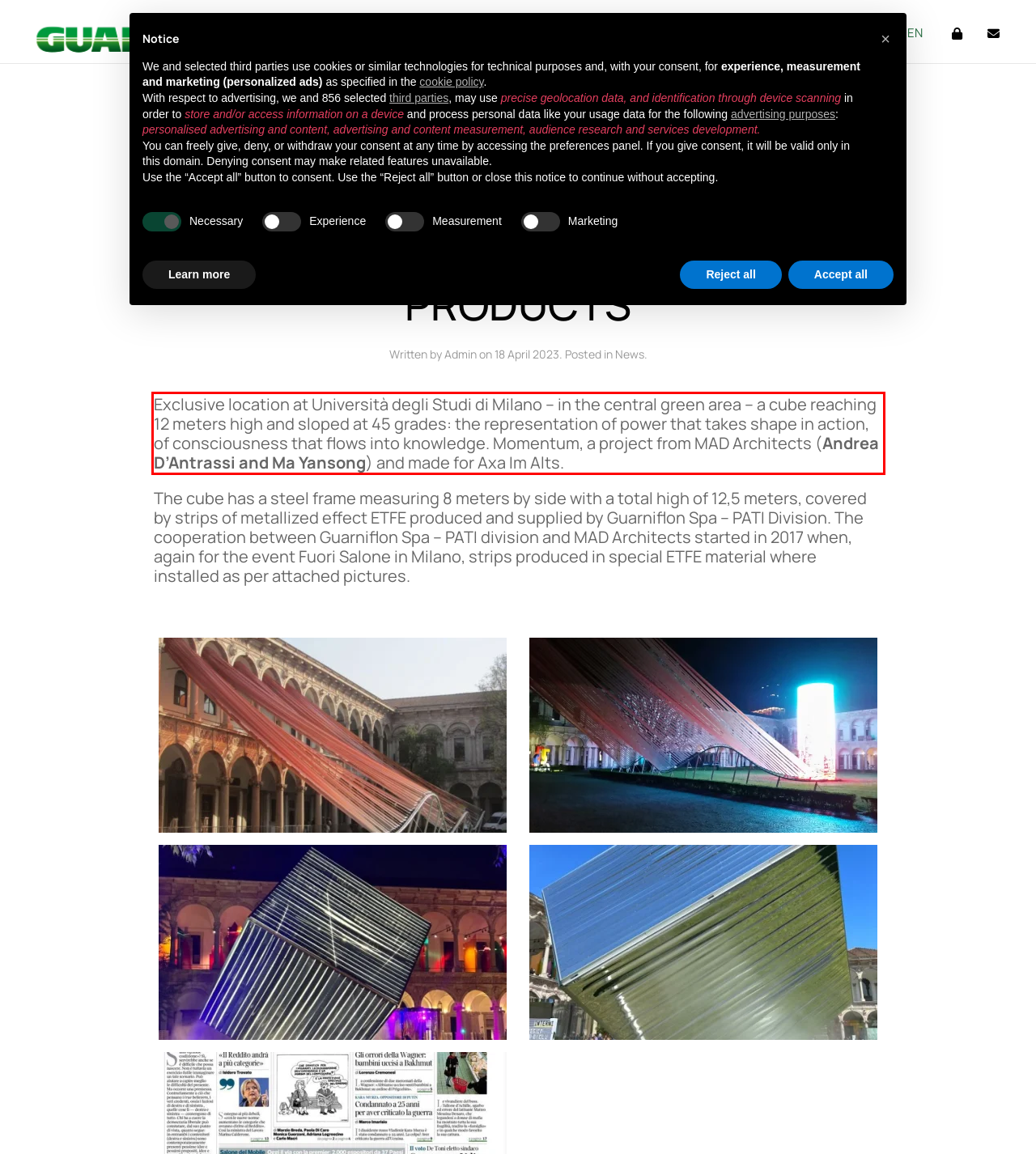You are provided with a screenshot of a webpage that includes a red bounding box. Extract and generate the text content found within the red bounding box.

Exclusive location at Università degli Studi di Milano – in the central green area – a cube reaching 12 meters high and sloped at 45 grades: the representation of power that takes shape in action, of consciousness that flows into knowledge. Momentum, a project from MAD Architects (Andrea D’Antrassi and Ma Yansong) and made for Axa Im Alts.